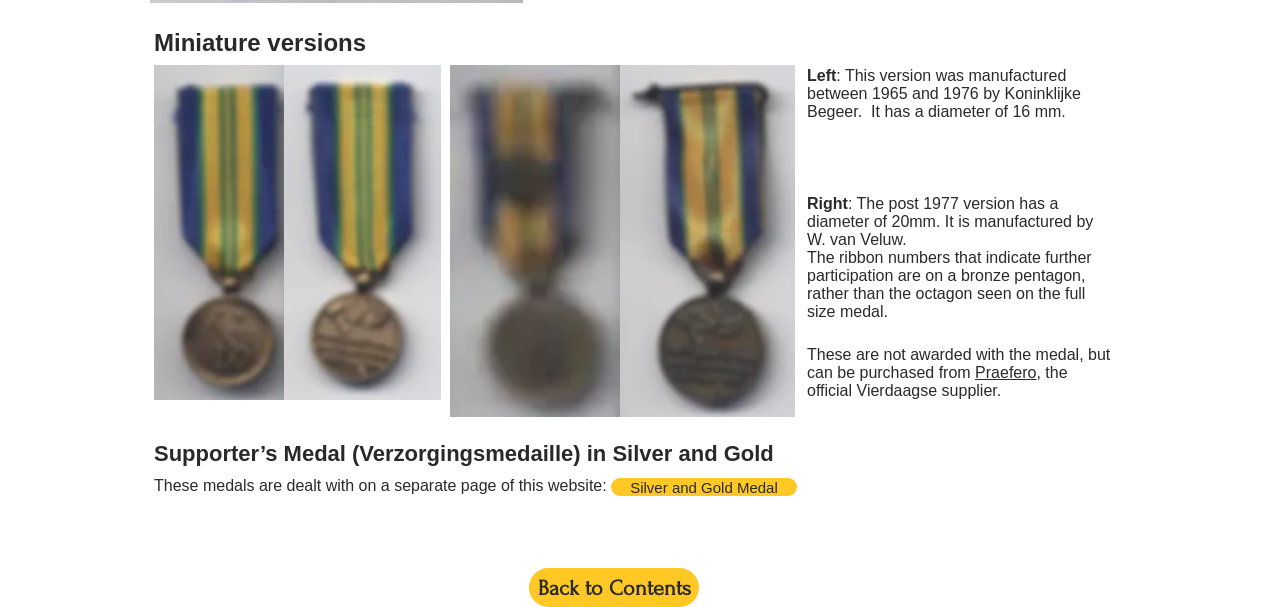Respond with a single word or phrase for the following question: 
What is the topic of the separate page on this website?

Silver and Gold Medal